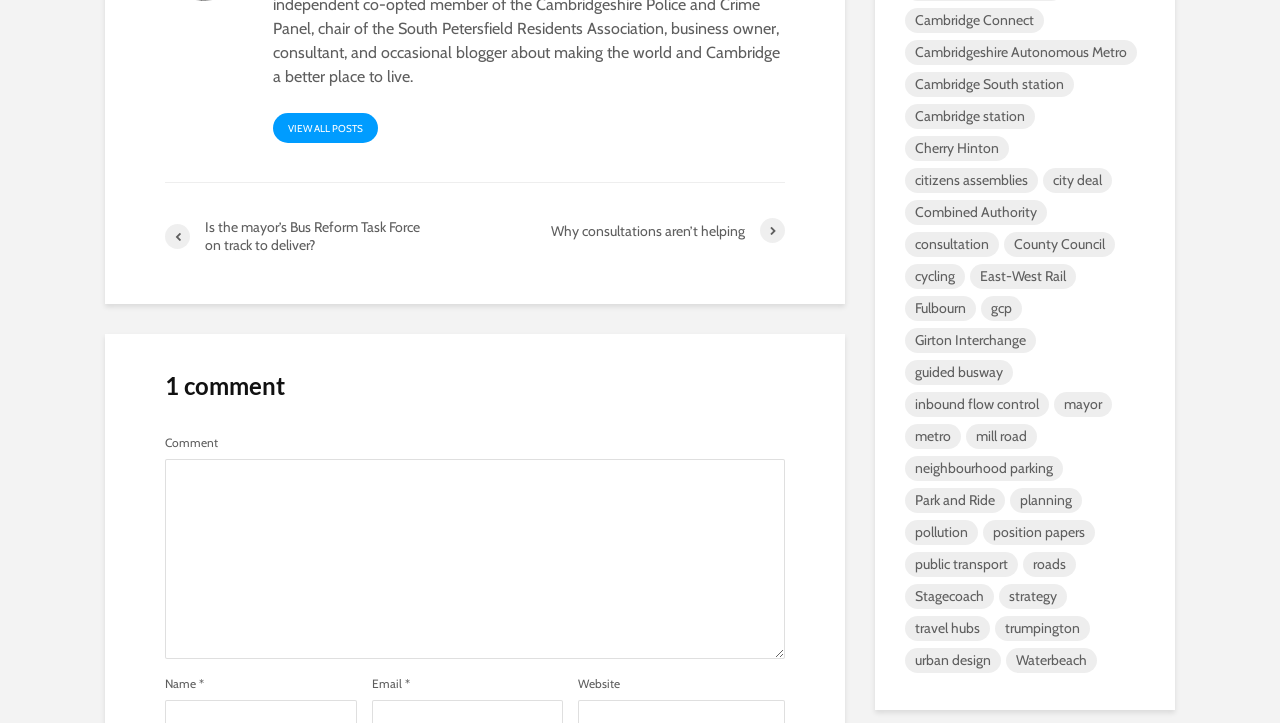Please answer the following question using a single word or phrase: 
What is the topic of the first link?

Bus Reform Task Force